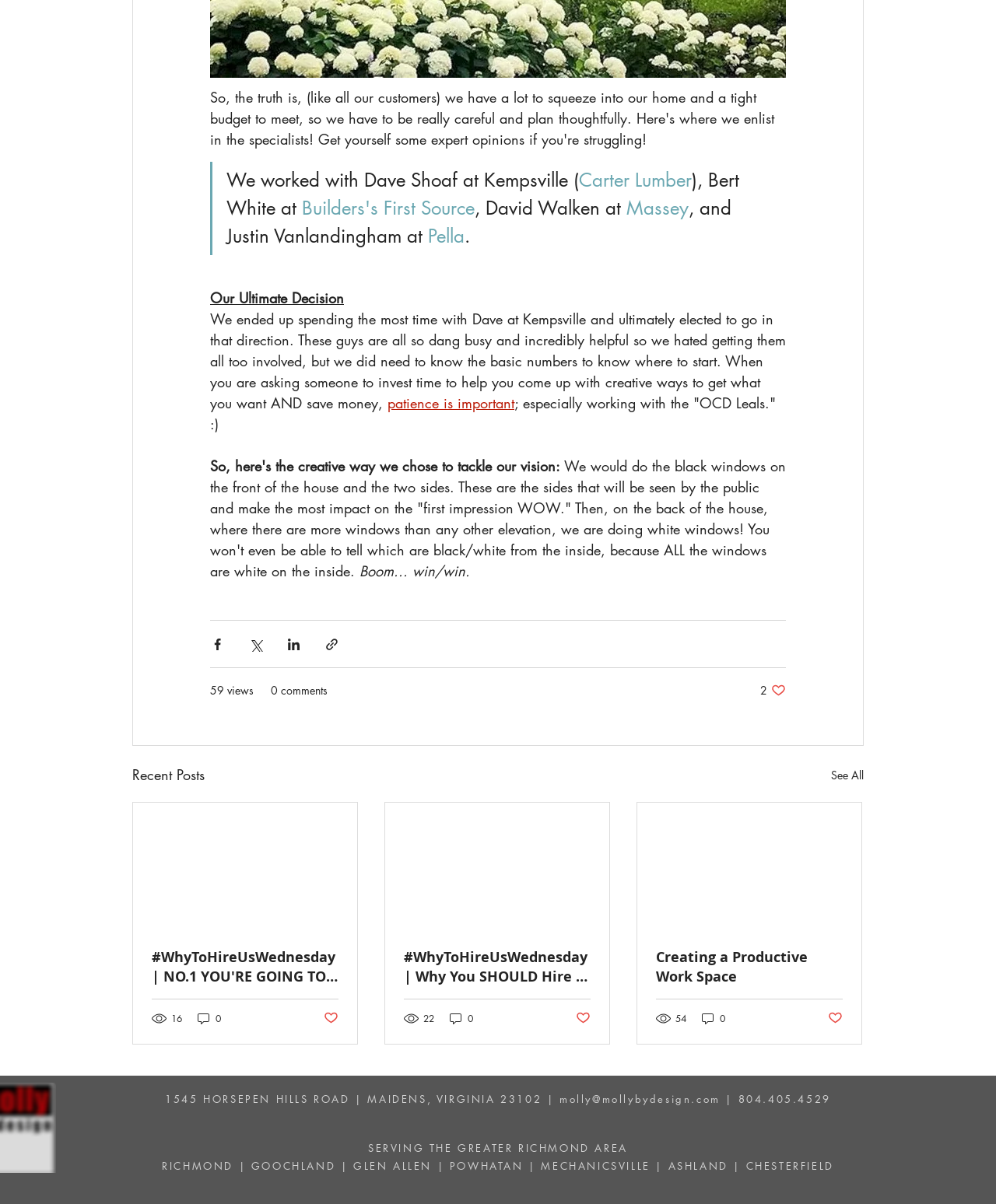Provide a one-word or short-phrase response to the question:
How many views does the first article have?

59 views